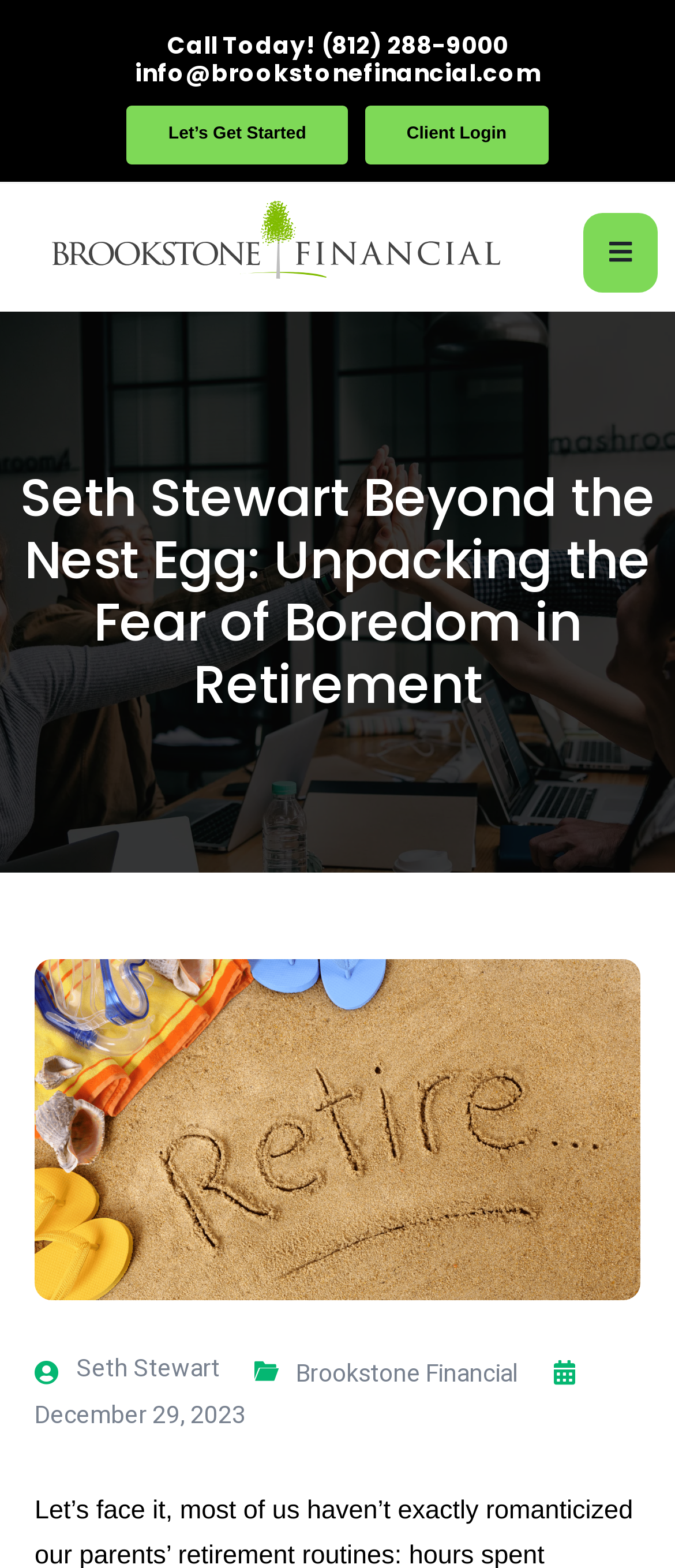What is the name of the author of the article?
Refer to the image and provide a detailed answer to the question.

I found the author's name by looking at the StaticText element that says 'Seth Stewart'. This element is located below the heading element that mentions 'Beyond the Nest Egg: Unpacking the Fear of Boredom in Retirement'.